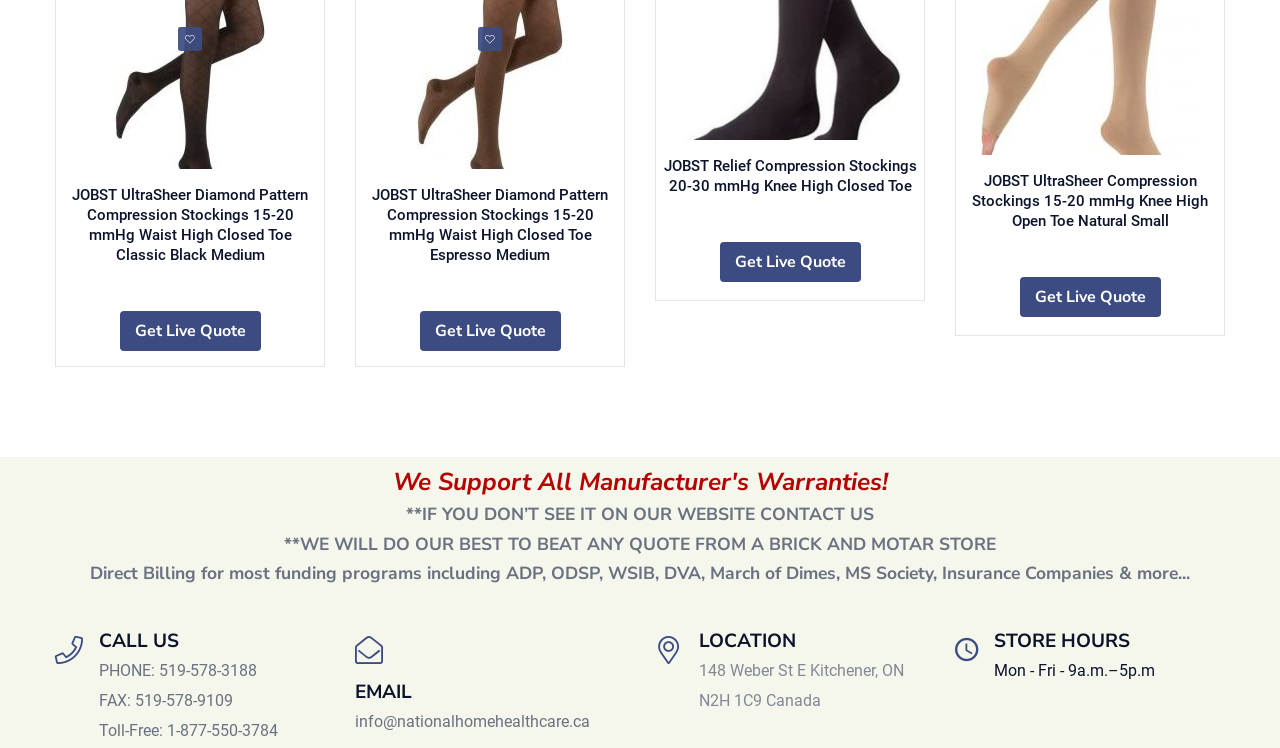Could you determine the bounding box coordinates of the clickable element to complete the instruction: "Contact us for more information"? Provide the coordinates as four float numbers between 0 and 1, i.e., [left, top, right, bottom].

[0.594, 0.656, 0.683, 0.688]